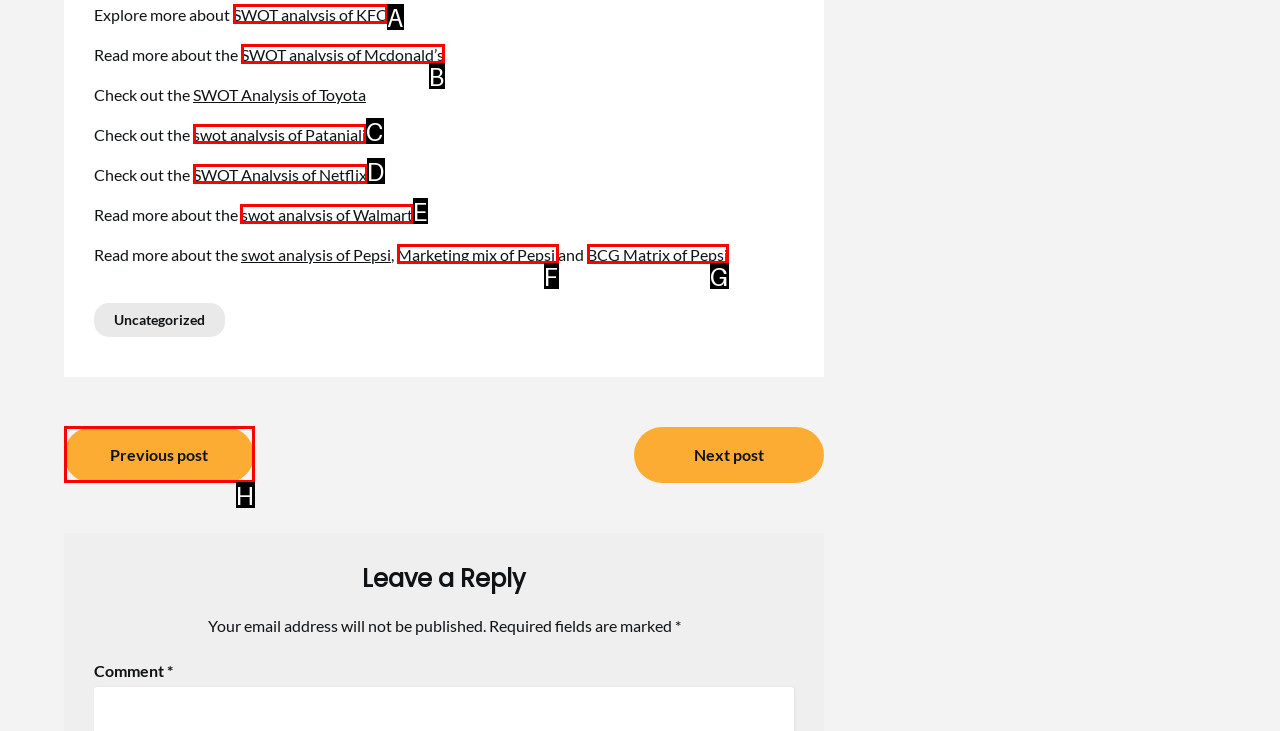Choose the HTML element that should be clicked to accomplish the task: Read about SWOT analysis of Walmart. Answer with the letter of the chosen option.

E